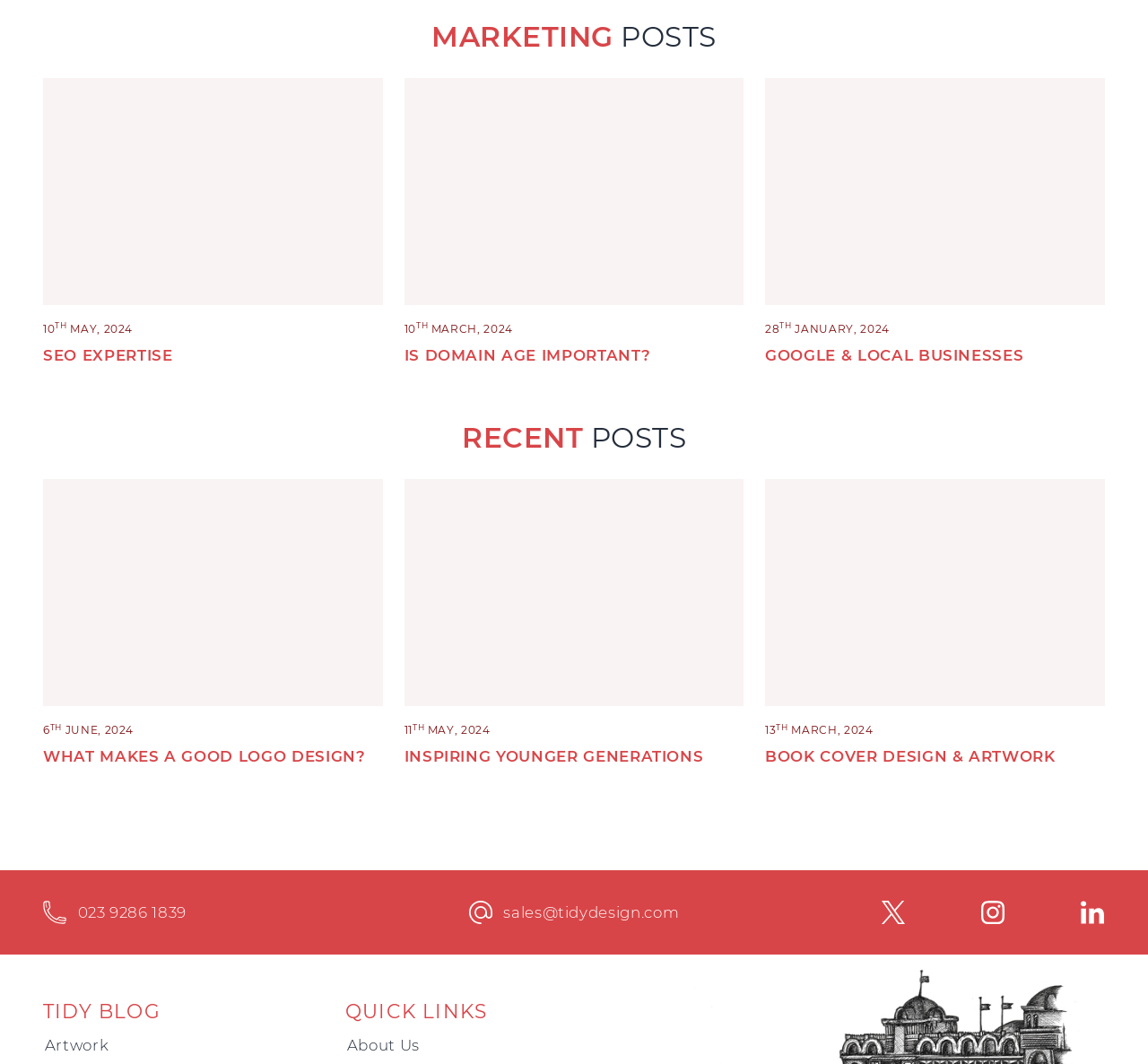Please find the bounding box coordinates of the section that needs to be clicked to achieve this instruction: "Read the 'IS DOMAIN AGE IMPORTANT?' article".

[0.352, 0.325, 0.567, 0.342]